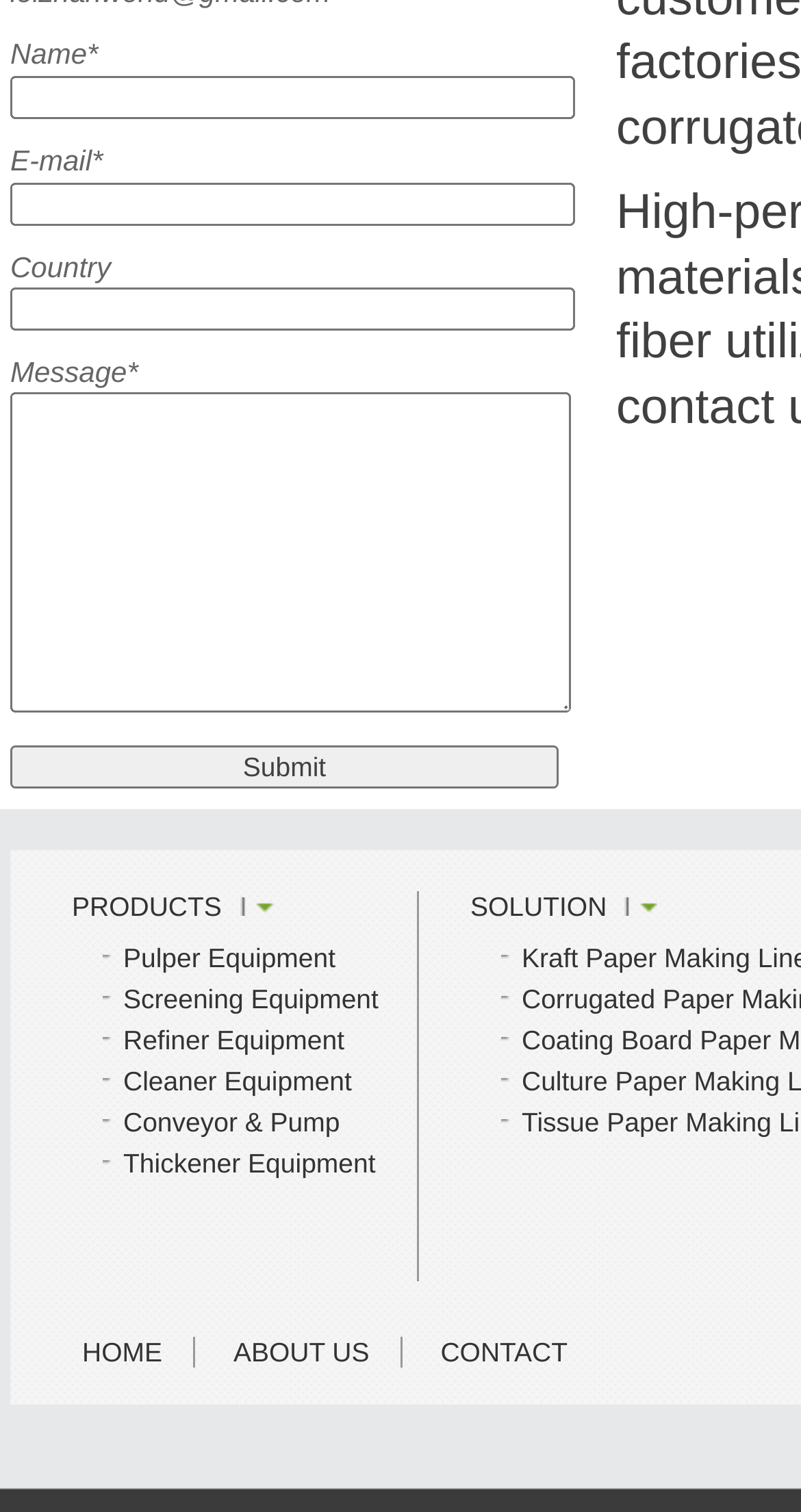What is the label of the first textbox in the form?
Please describe in detail the information shown in the image to answer the question.

The first textbox in the form has a label 'Name*', which indicates that it is a required field.